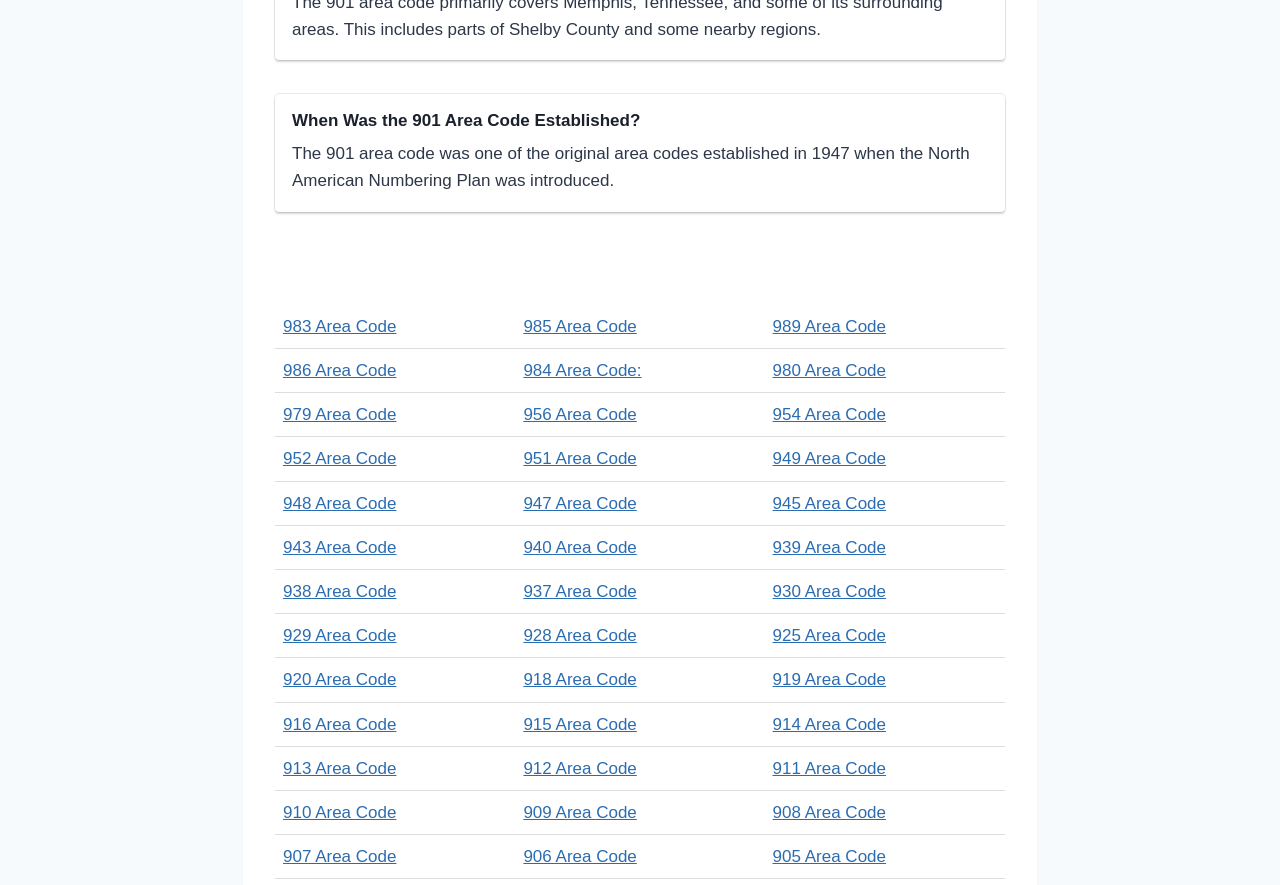When was the 901 area code established?
Please give a detailed and elaborate answer to the question.

The answer can be found in the first paragraph of the webpage, which states 'The 901 area code was one of the original area codes established in 1947 when the North American Numbering Plan was introduced.'